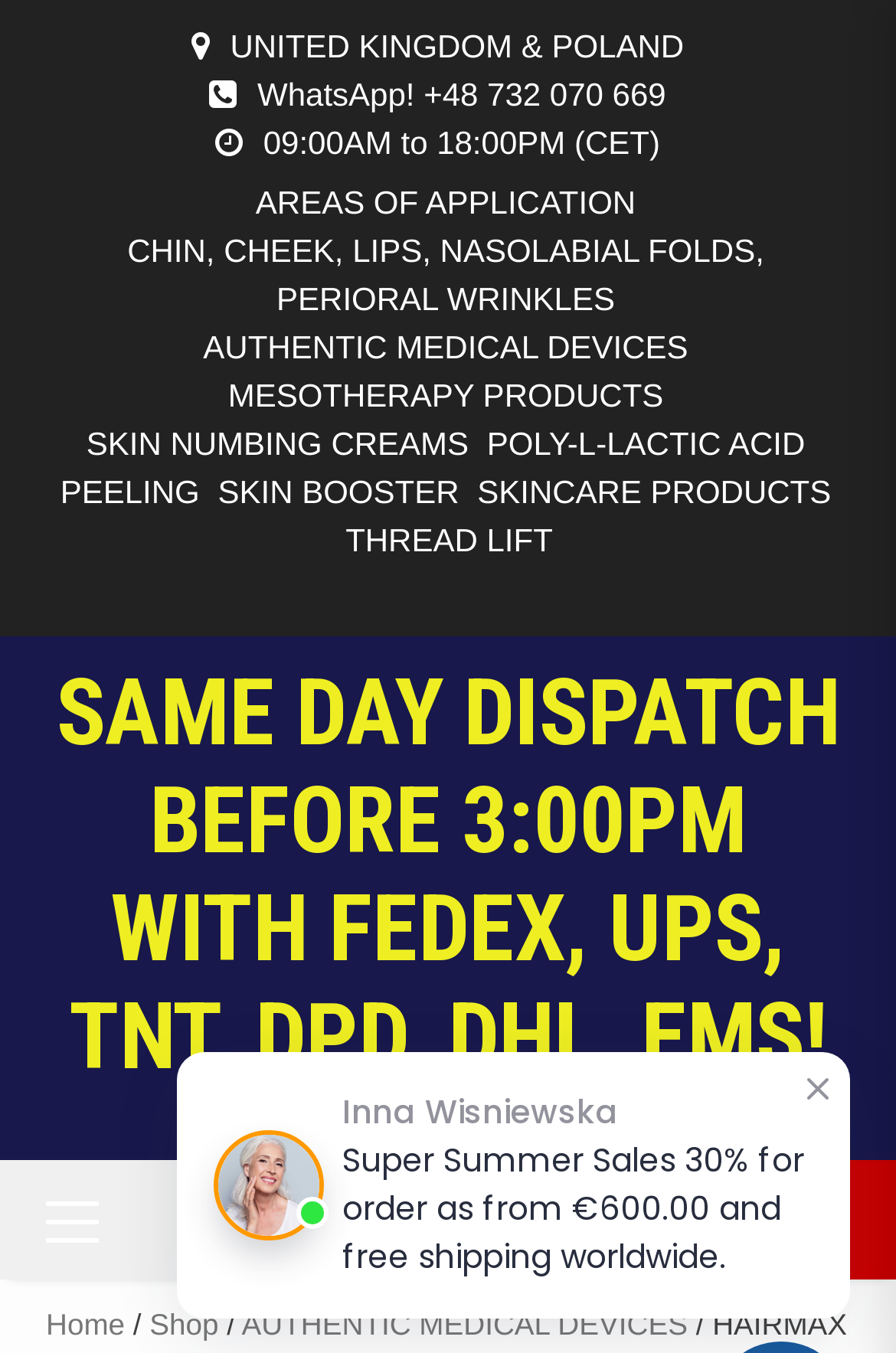What is the name of the person in the agent image?
Please analyze the image and answer the question with as much detail as possible.

I found the name of the person in the agent image by looking at the StaticText element with the text 'Inna Wisniewska' which is located near the agent image, indicating the name of the person in the image.